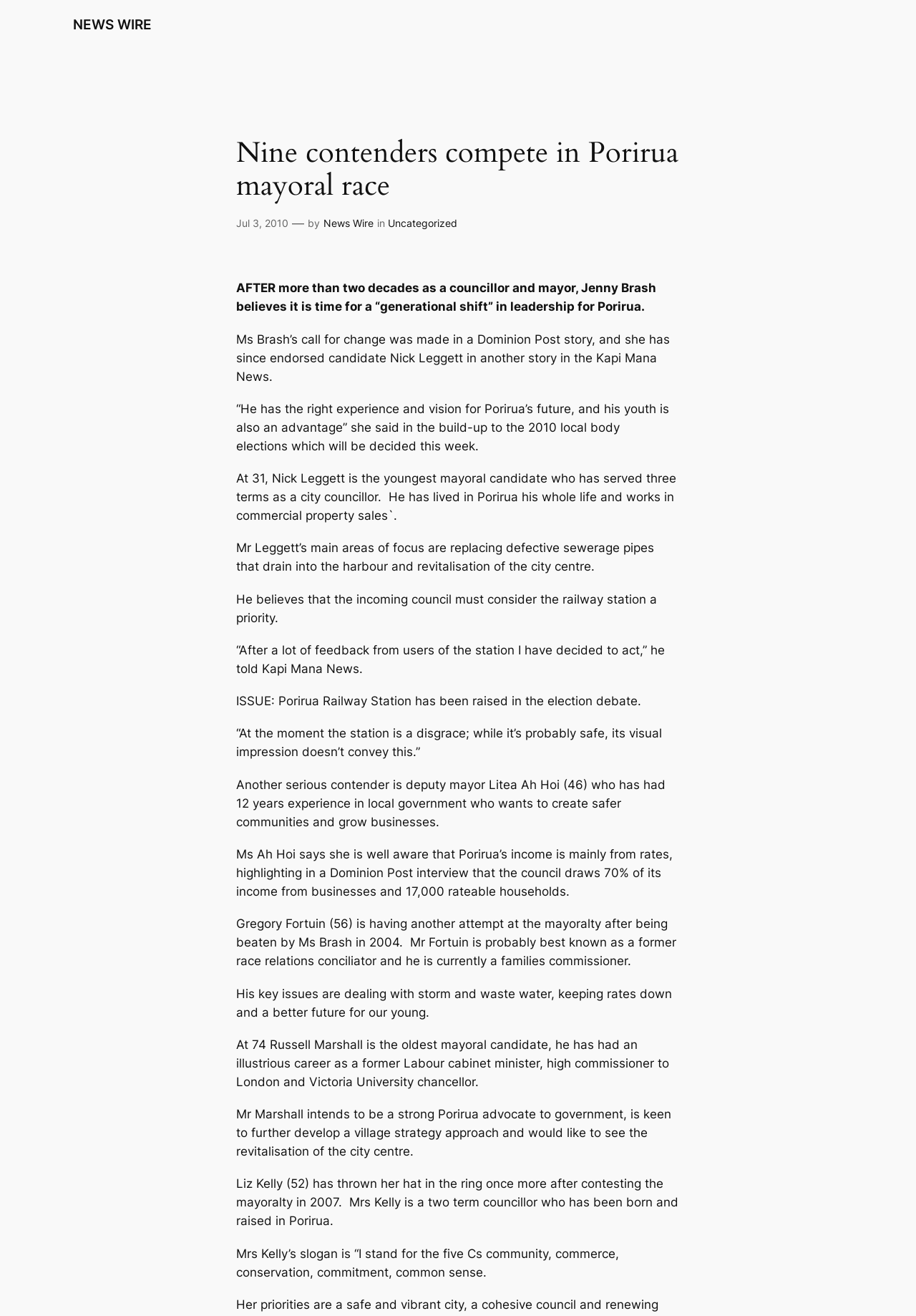Refer to the image and provide a thorough answer to this question:
What is the age of Russell Marshall?

The webpage mentions that Russell Marshall is 74 years old, as stated in the paragraph that describes his background and mayoral candidacy.